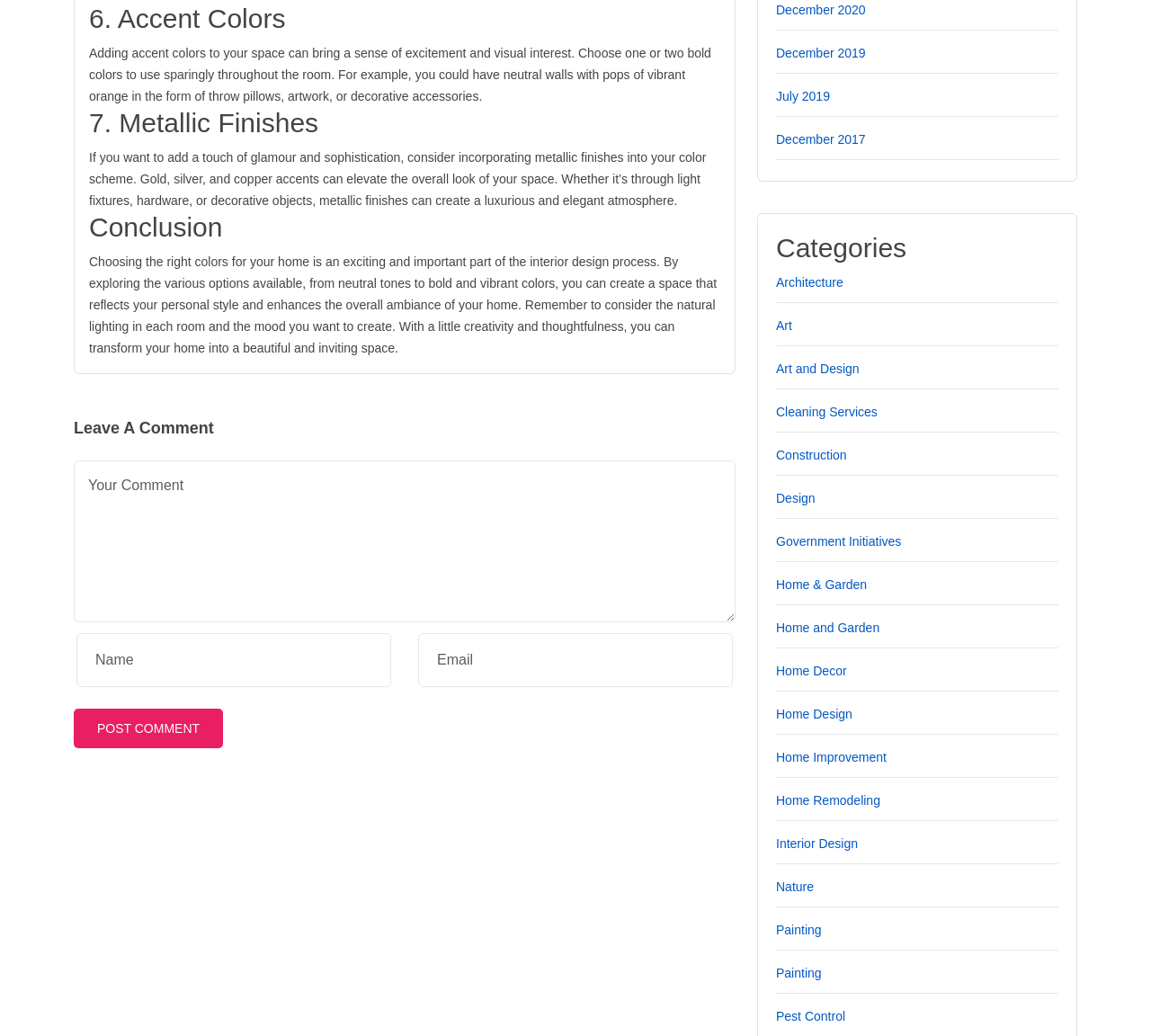Answer the following inquiry with a single word or phrase:
How many categories are listed on the webpage?

14